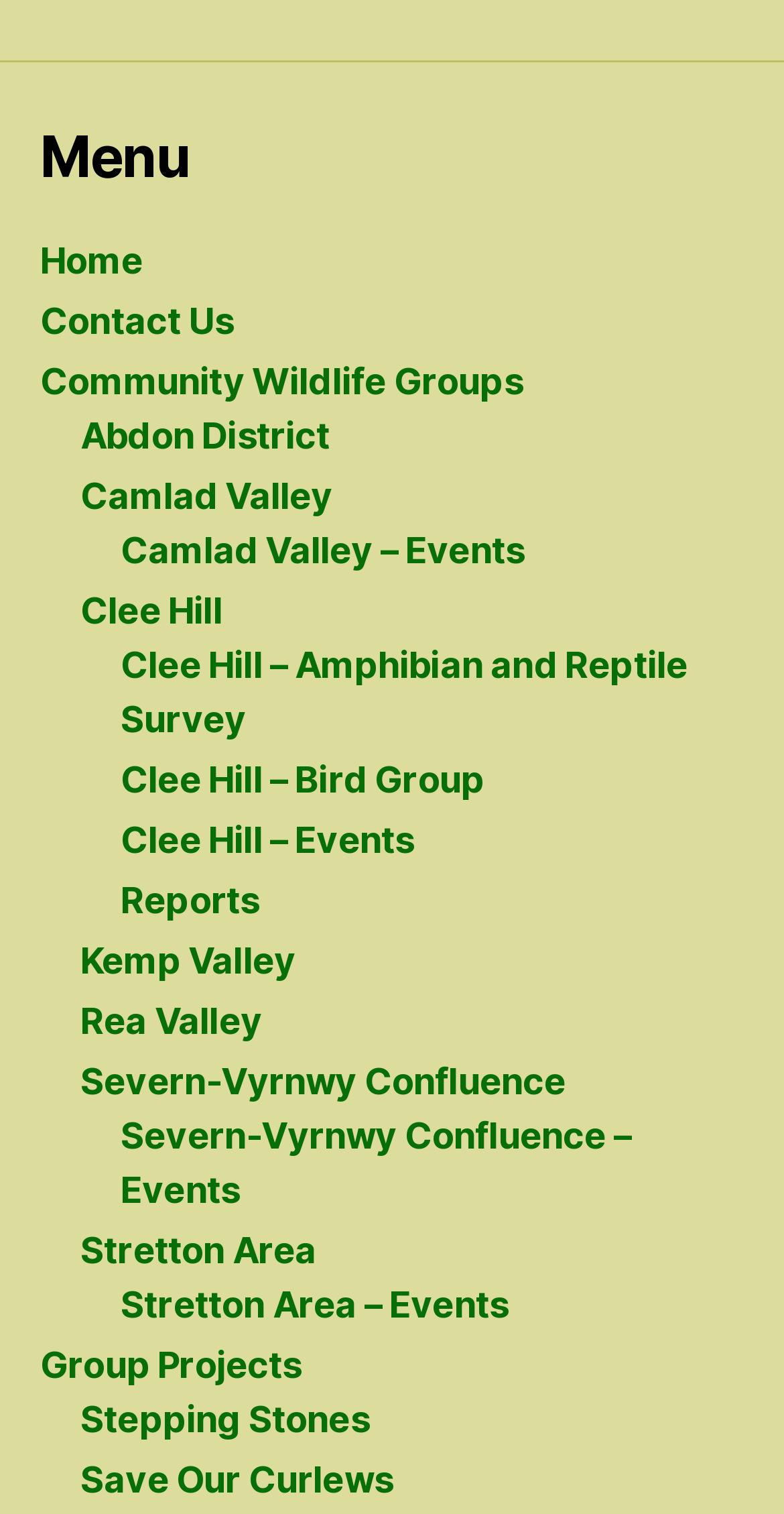Provide a brief response to the question below using one word or phrase:
What is the last link on the page?

Save Our Curlews